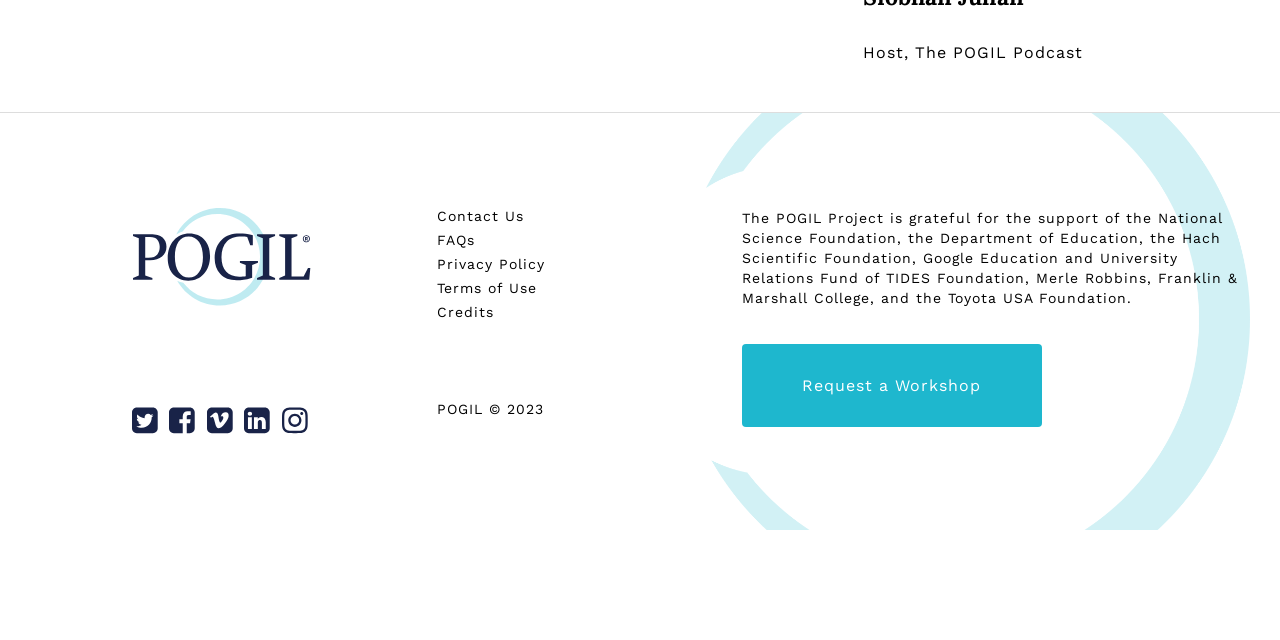Return the bounding box coordinates of the UI element that corresponds to this description: "Request a Workshop". The coordinates must be given as four float numbers in the range of 0 and 1, [left, top, right, bottom].

[0.579, 0.538, 0.814, 0.667]